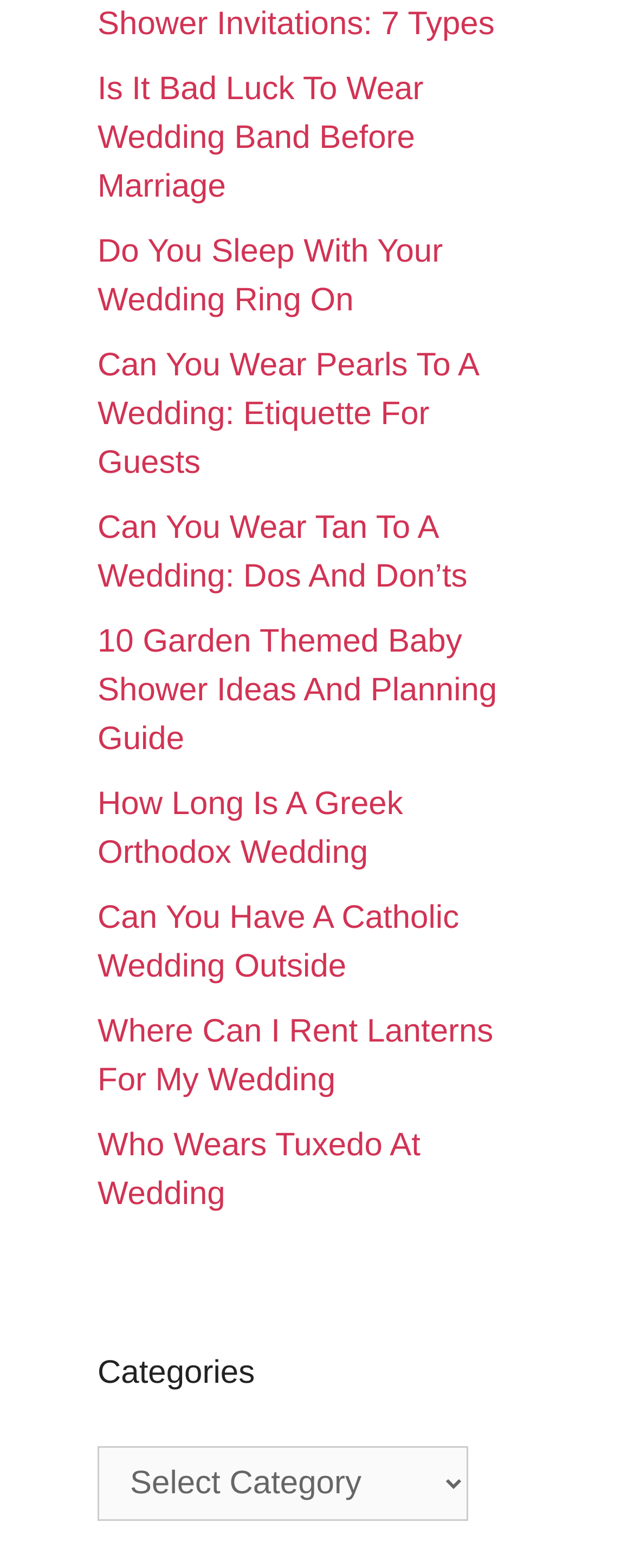What is the purpose of the combobox?
Based on the image, provide your answer in one word or phrase.

Select categories